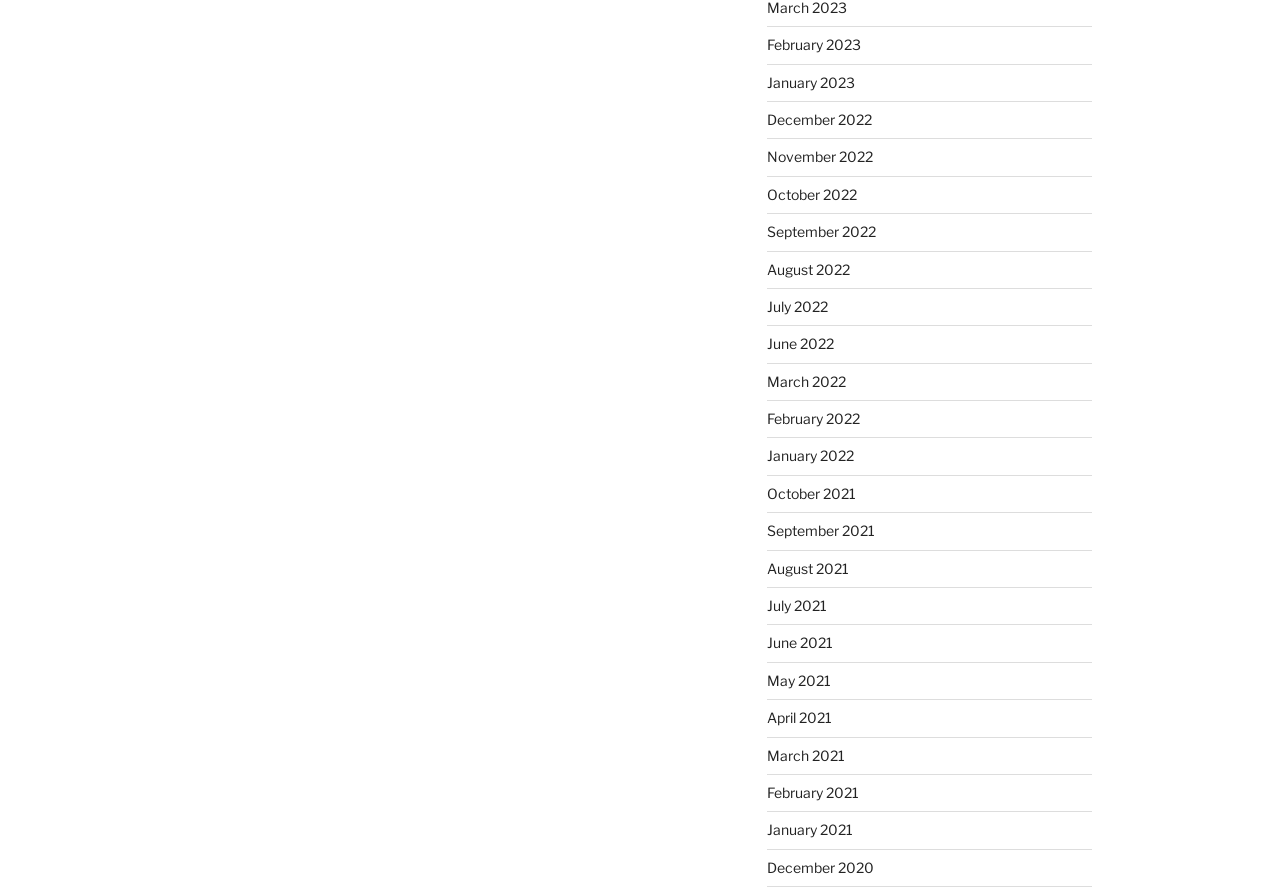Provide a one-word or brief phrase answer to the question:
Are there any months listed from 2019 or earlier?

No